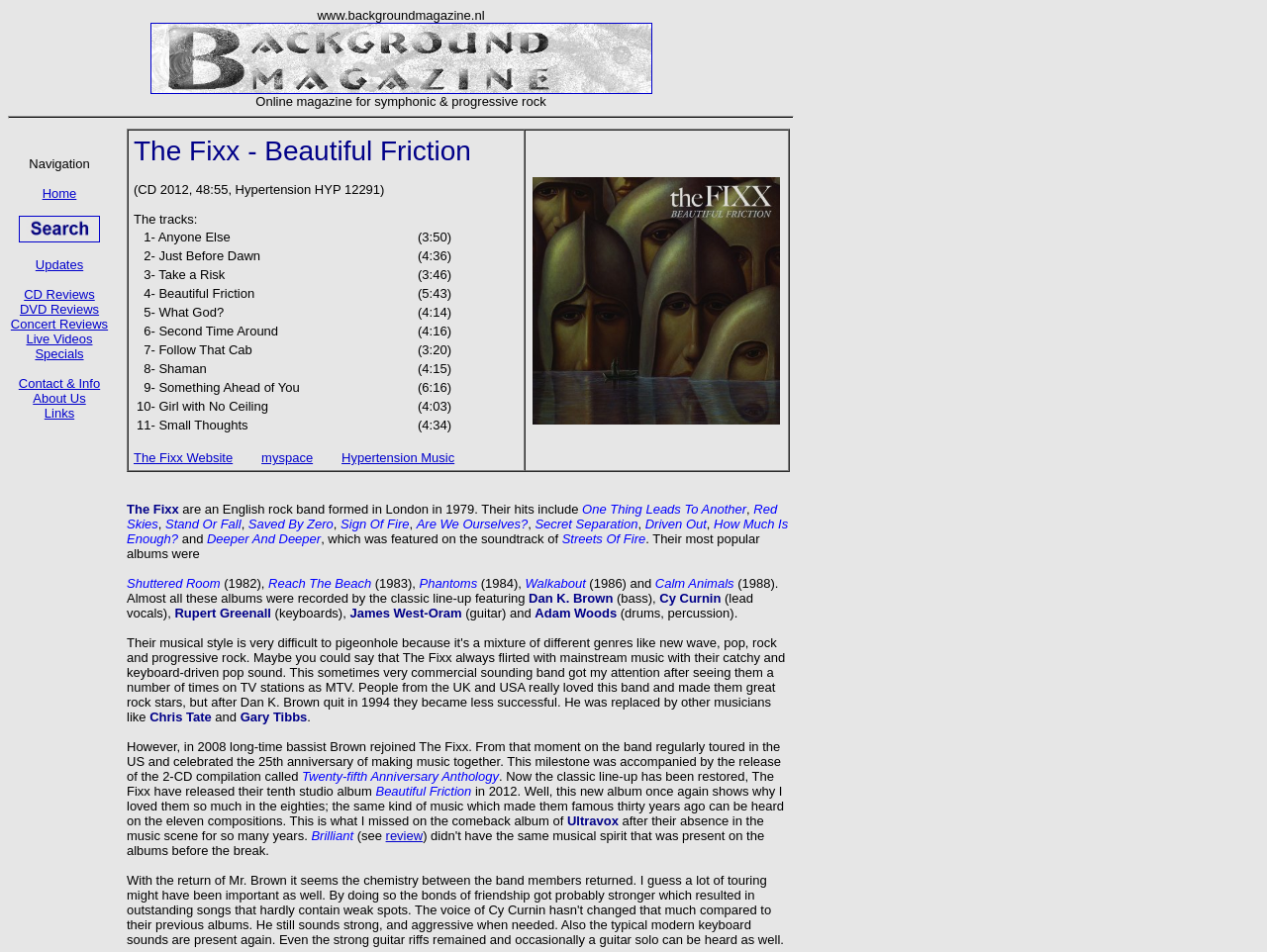What is the name of the band being reviewed?
Look at the image and respond with a one-word or short-phrase answer.

The Fixx